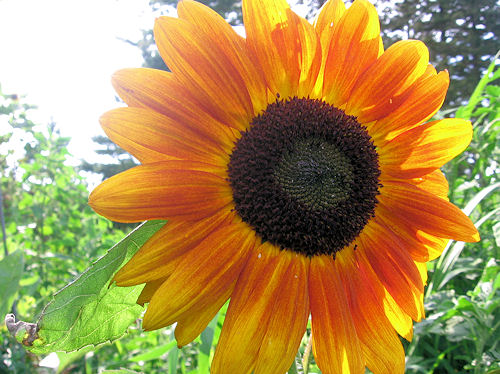What is the color of the central disc?
Answer the question with detailed information derived from the image.

The central disc of the sunflower, composed of tightly packed seeds, is dark brown, which creates a striking contrast with the bright petals.